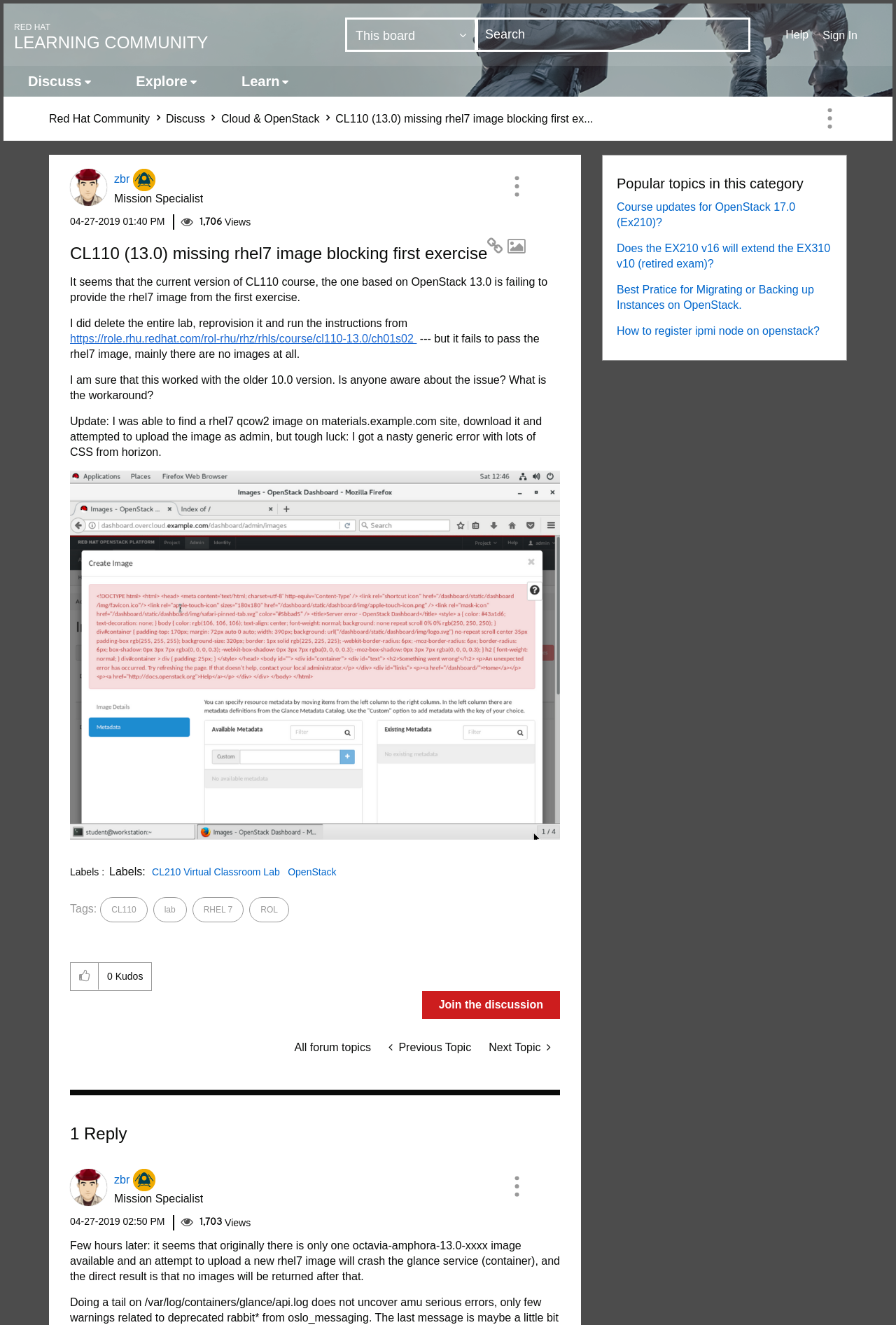Based on the image, provide a detailed and complete answer to the question: 
What is the topic of the post?

The topic of the post can be inferred from the post content, which discusses an issue with the CL110 course, specifically the failure to provide the rhel7 image from the first exercise.